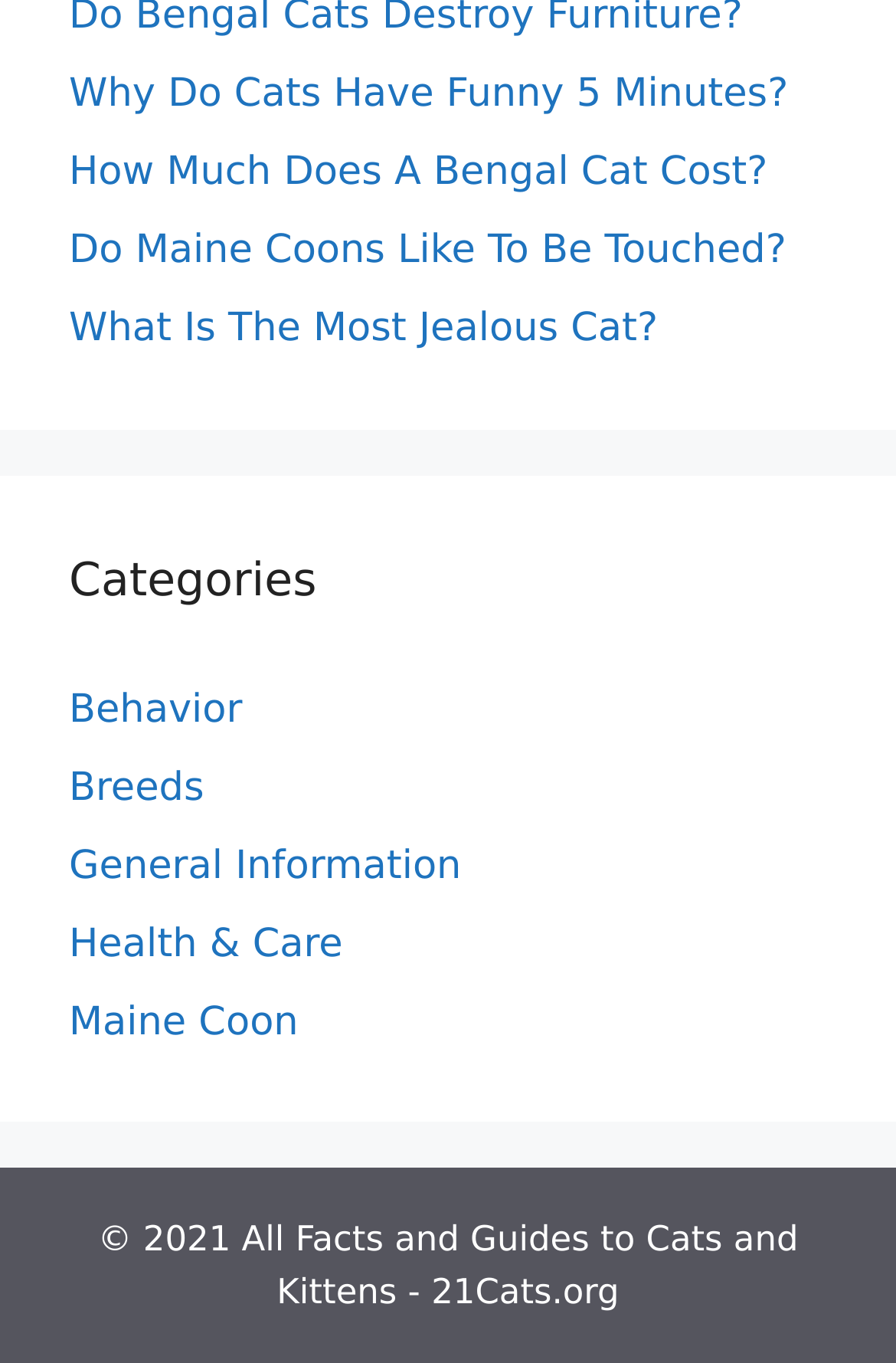Please specify the bounding box coordinates of the clickable section necessary to execute the following command: "explore the behavior category".

[0.077, 0.504, 0.271, 0.538]